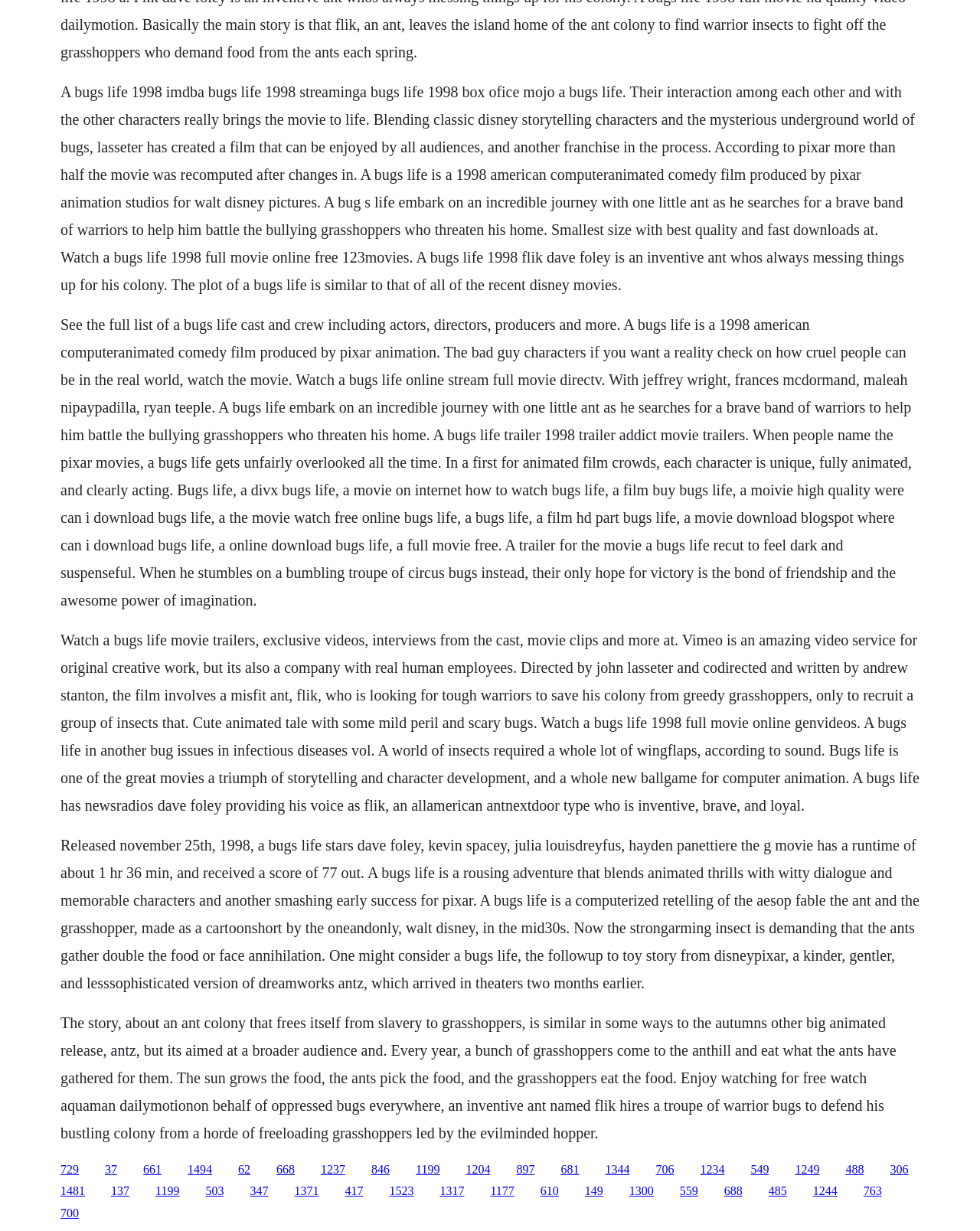Can you look at the image and give a comprehensive answer to the question:
What is the genre of the movie?

The genre of the movie can be found in the first StaticText element, which describes the movie as 'a 1998 american computeranimated comedy film'.